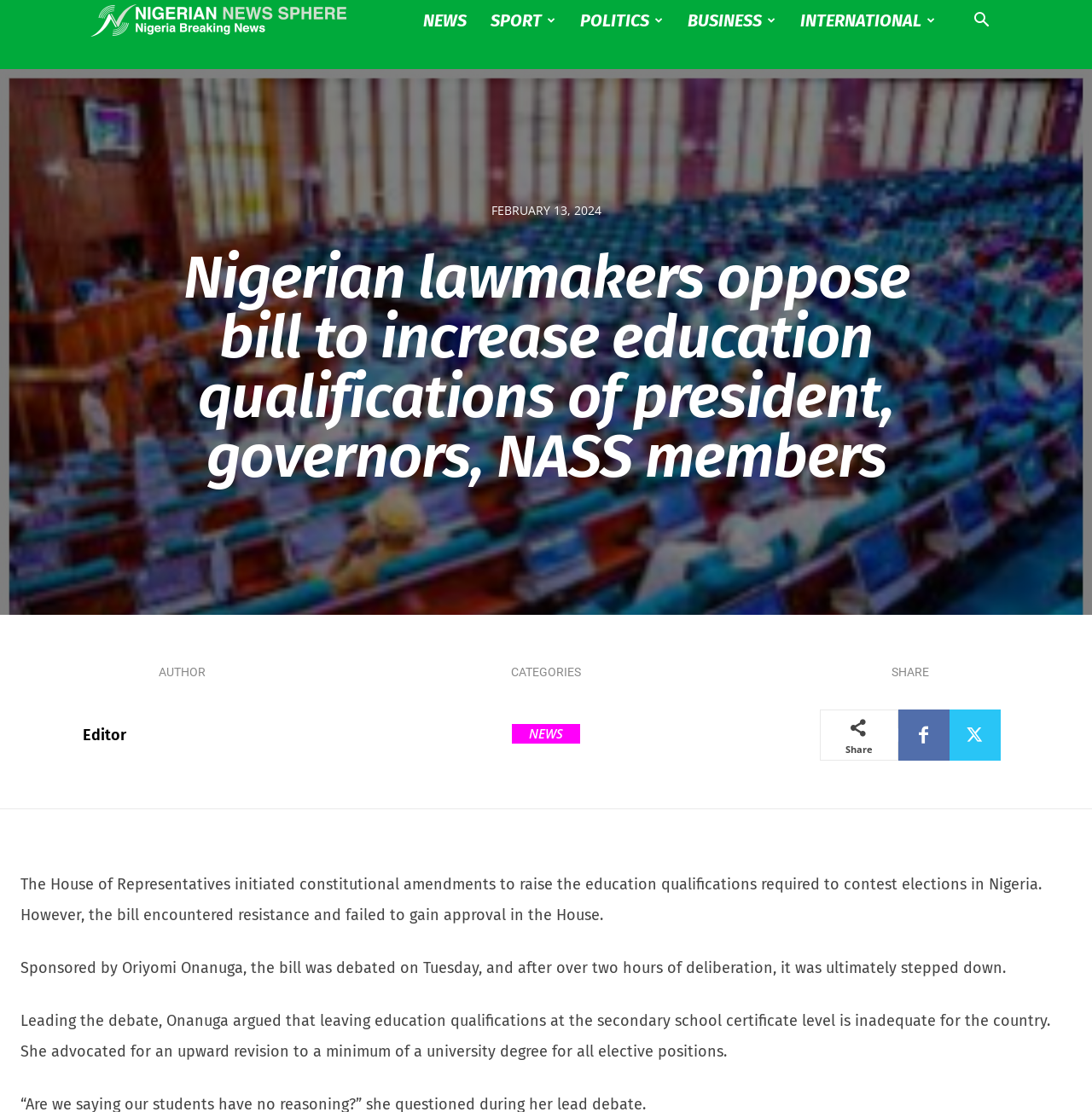Offer an in-depth caption of the entire webpage.

The webpage is about Nigerian news, specifically an article discussing a bill to increase education qualifications for president, governors, and NASS members. At the top right corner, there is a search button. Below it, there are several links to different news categories, including NEWS, SPORT, POLITICS, BUSINESS, and INTERNATIONAL.

On the left side, there is a link to the website's name, "Nigerian News Sphere". Next to it, there is a time indicator showing the date "FEBRUARY 13, 2024". 

The main article's title, "Nigerian lawmakers oppose bill to increase education qualifications of president, governors, NASS members", is prominently displayed in the middle of the page. Below the title, there is an author section with a link to the author "Editor" accompanied by a small image of the editor.

To the right of the author section, there are links to categories, including NEWS, and a share button with social media icons. 

The main content of the article is divided into three paragraphs. The first paragraph explains that the House of Representatives initiated constitutional amendments to raise education qualifications required to contest elections in Nigeria, but the bill encountered resistance and failed to gain approval. The second paragraph discusses the debate on the bill, which was sponsored by Oriyomi Onanuga. The third paragraph quotes Onanuga, who argued that leaving education qualifications at the secondary school certificate level is inadequate and advocated for an upward revision to a minimum of a university degree for all elective positions.